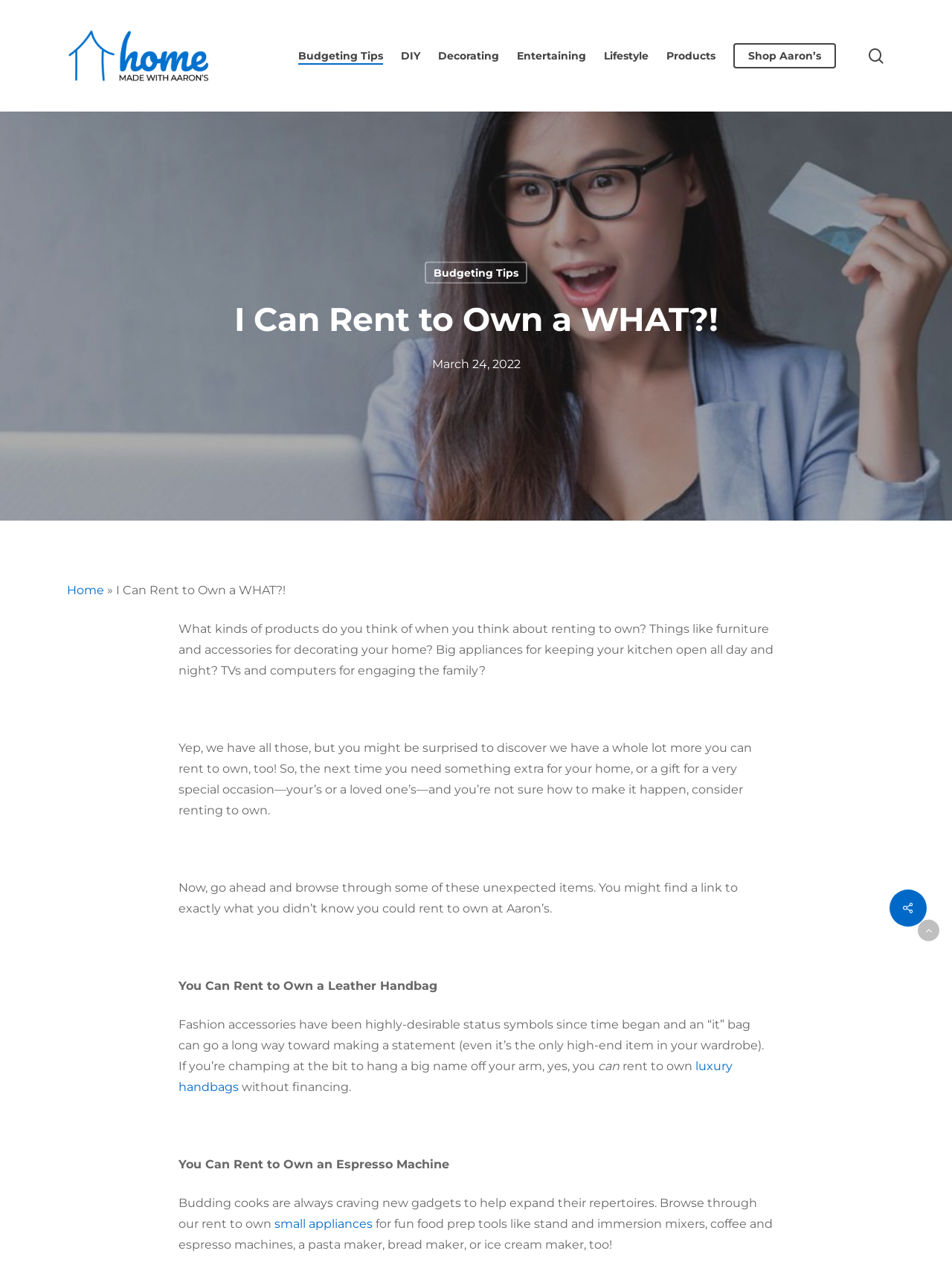What is the purpose of the search bar?
Please respond to the question with a detailed and informative answer.

I found the answer by examining the StaticText element with the text 'Hit enter to search or ESC to close' which is located near the search bar, indicating its purpose.